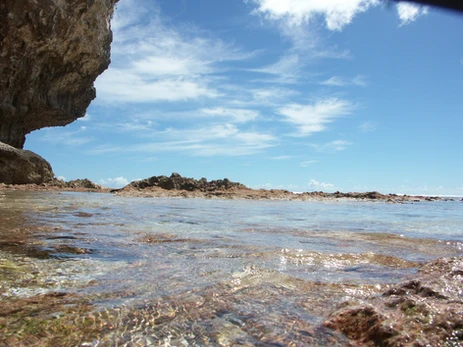What can be seen beneath the surface of the water?
Using the image, provide a concise answer in one word or a short phrase.

Colorful marine life